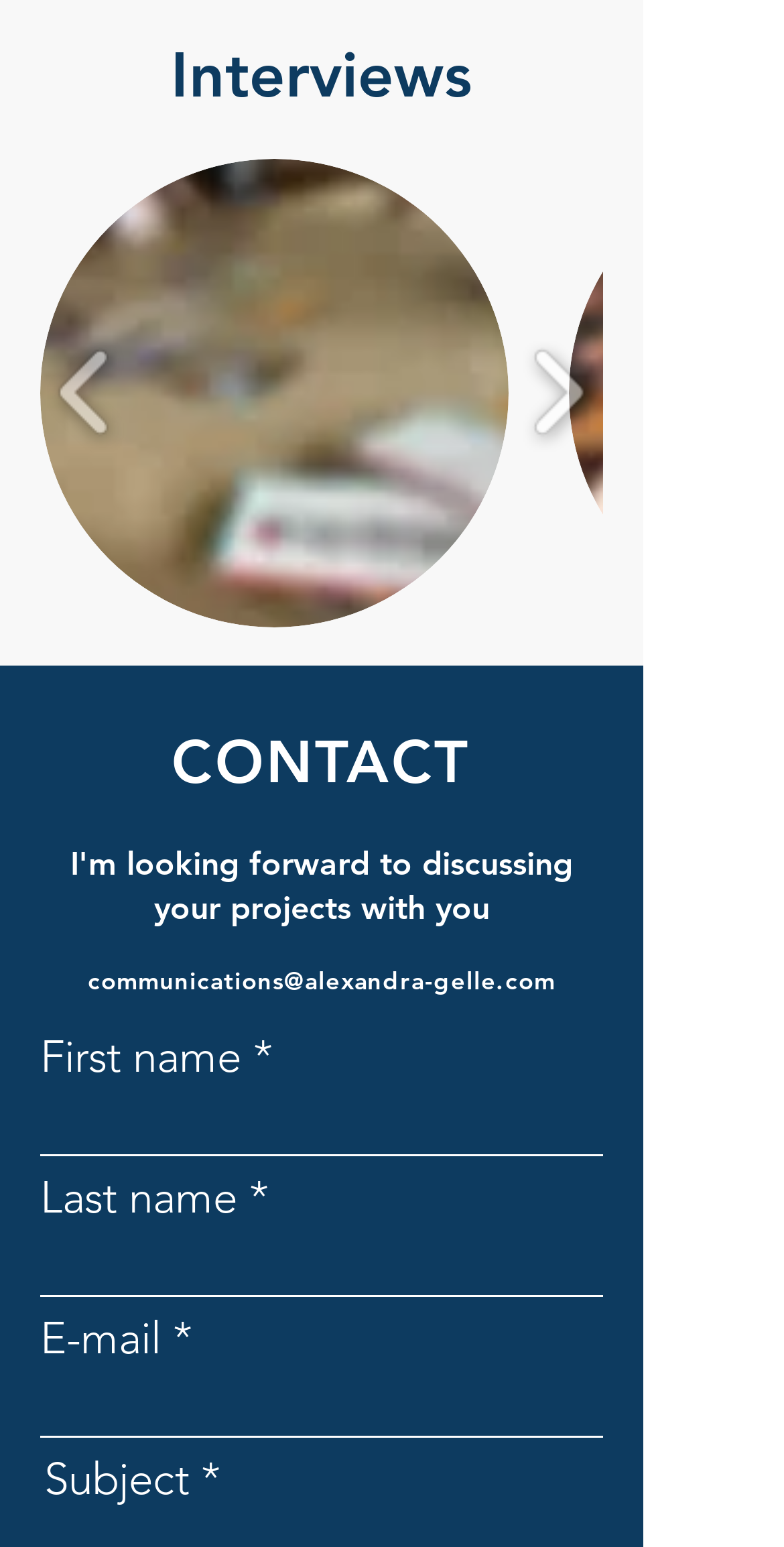What is the main topic of the slider gallery?
Refer to the image and provide a concise answer in one word or phrase.

Interviews